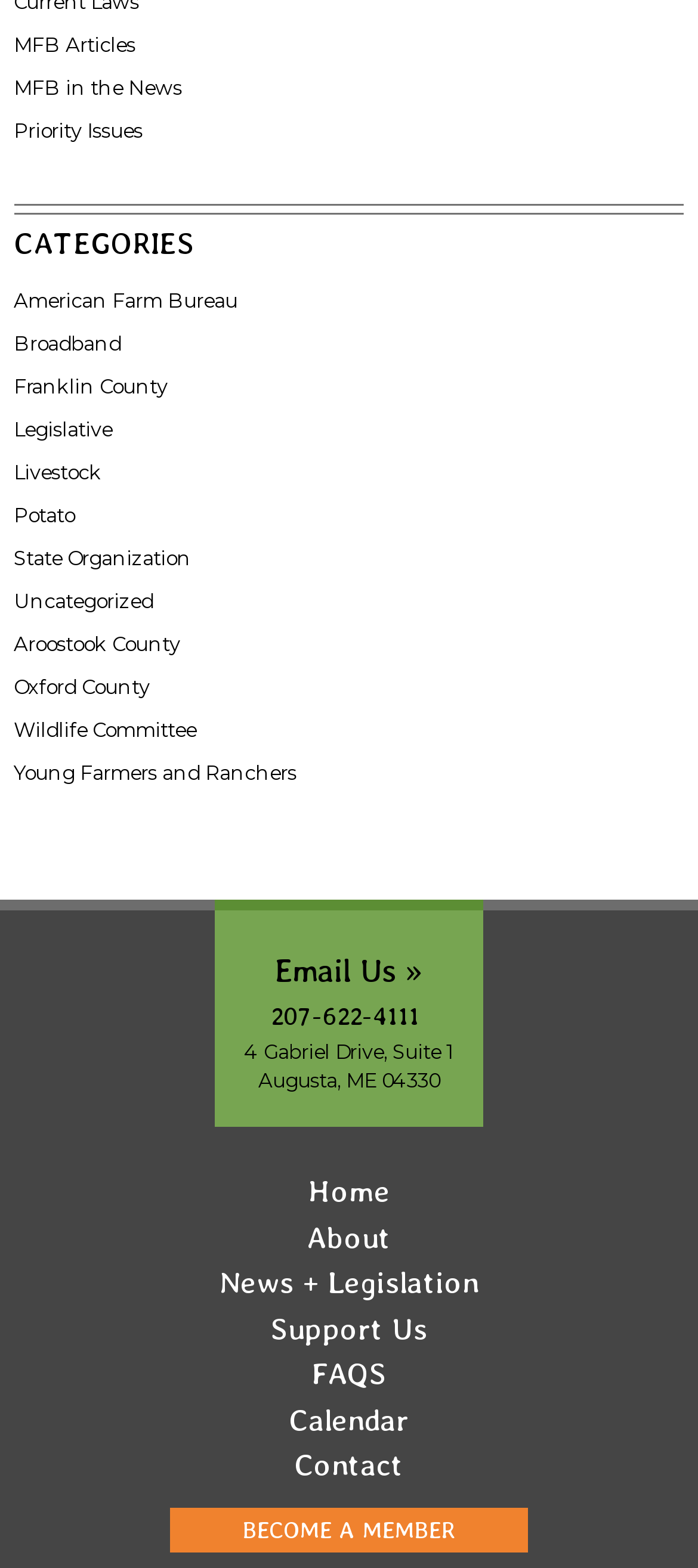Please determine the bounding box coordinates of the element to click in order to execute the following instruction: "Contact us". The coordinates should be four float numbers between 0 and 1, specified as [left, top, right, bottom].

[0.422, 0.923, 0.578, 0.946]